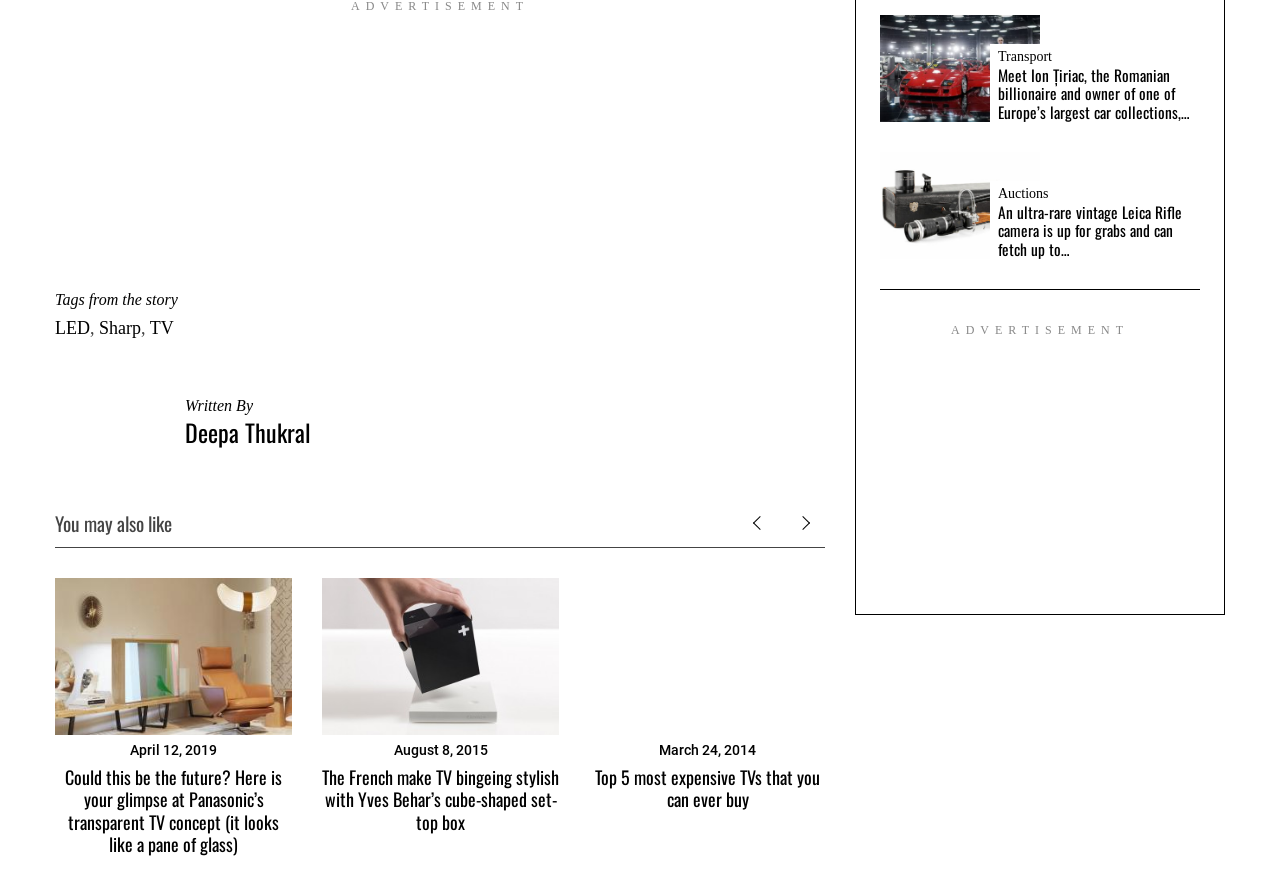Please determine the bounding box coordinates of the section I need to click to accomplish this instruction: "View the transparent TV concept article".

[0.043, 0.866, 0.228, 0.968]